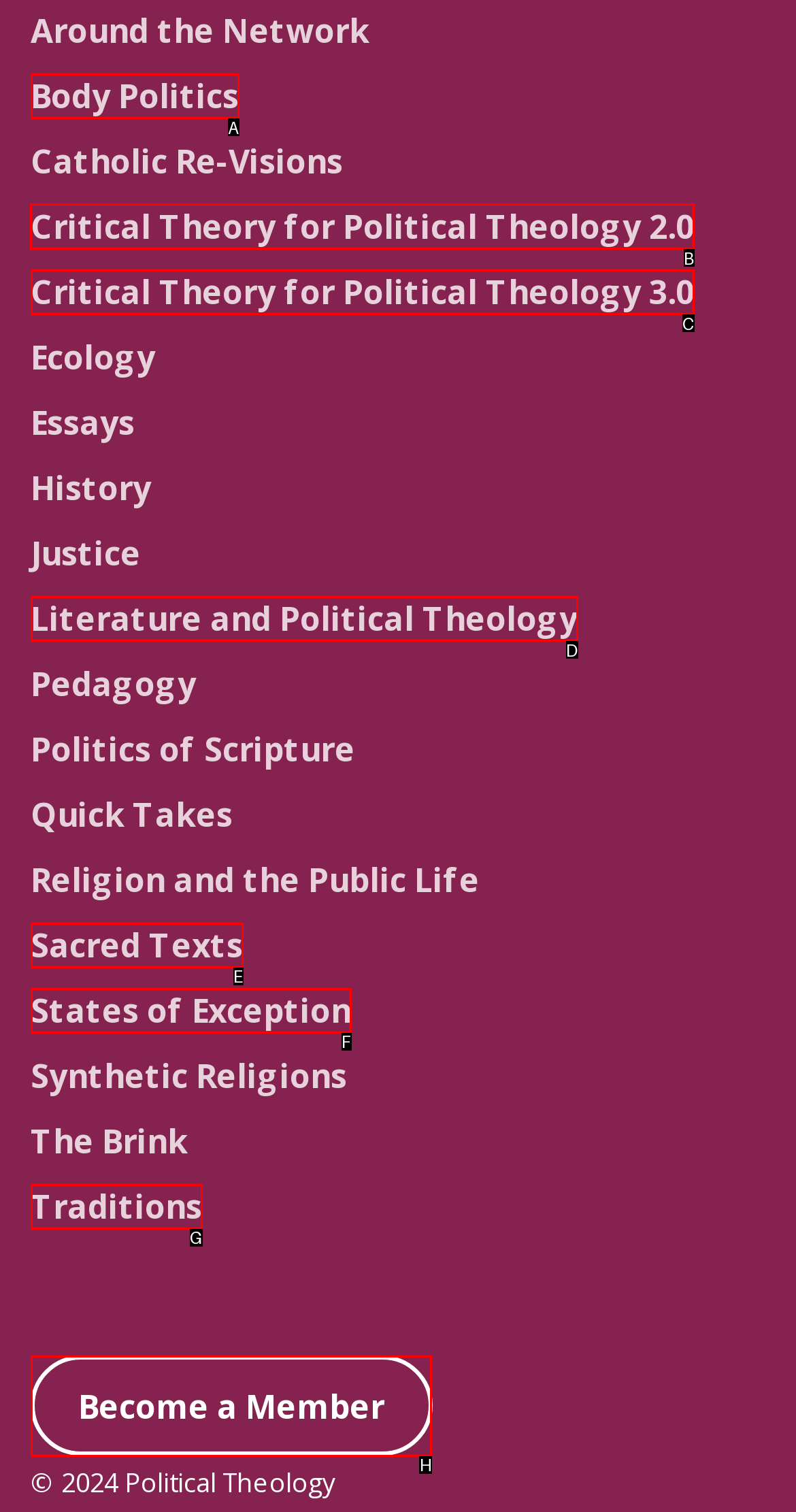Decide which HTML element to click to complete the task: visit Critical Theory for Political Theology 2.0 Provide the letter of the appropriate option.

B